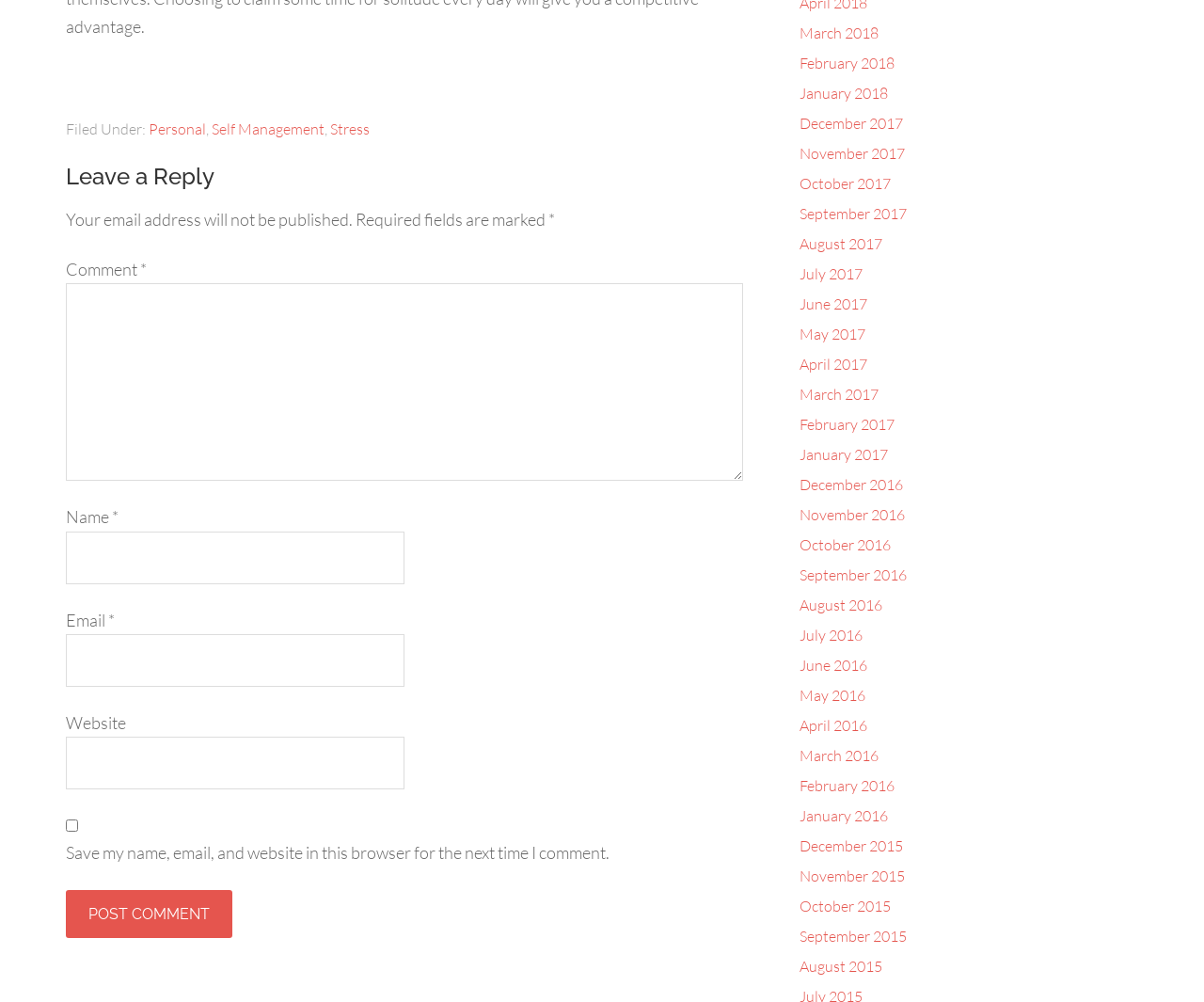Please locate the bounding box coordinates of the element's region that needs to be clicked to follow the instruction: "Leave a comment". The bounding box coordinates should be provided as four float numbers between 0 and 1, i.e., [left, top, right, bottom].

[0.055, 0.163, 0.617, 0.19]